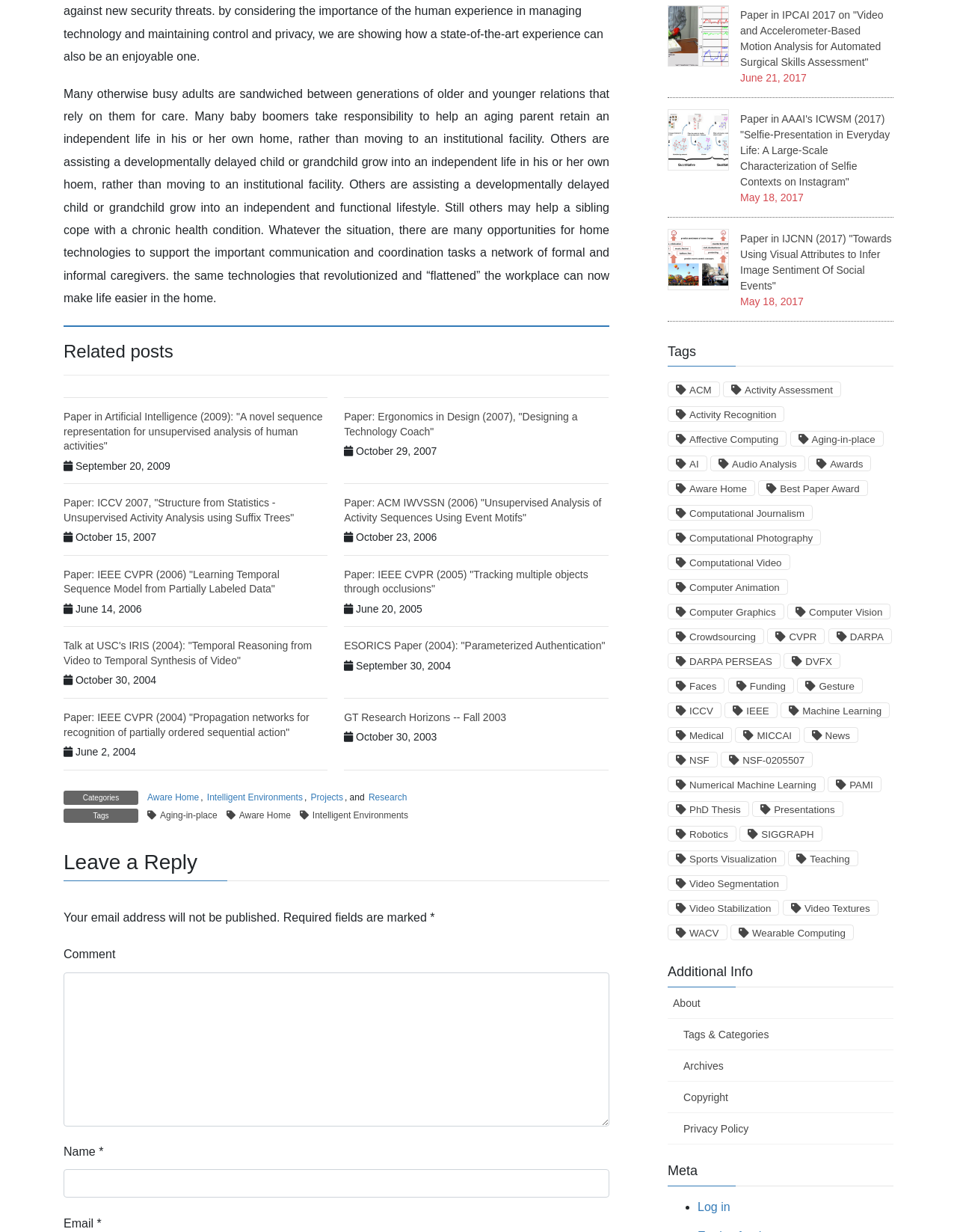Identify the bounding box coordinates for the element you need to click to achieve the following task: "Leave a reply in the comment box". The coordinates must be four float values ranging from 0 to 1, formatted as [left, top, right, bottom].

[0.066, 0.789, 0.637, 0.914]